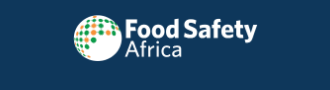Offer an in-depth caption for the image presented.

The image features the logo of "Food Safety Africa," prominently displayed on a deep blue background. The logo includes a stylized globe composed of green and orange dots, symbolizing the continent of Africa and the emphasis on food safety and quality. The accompanying text, "Food Safety Africa," is rendered in a clean, modern font, highlighting the importance of compliance and food quality in a rapidly developing context. This logo serves as a recognizable emblem for the organization, which focuses on food safety issues and compliance in Africa, fostering trust and awareness within the community.